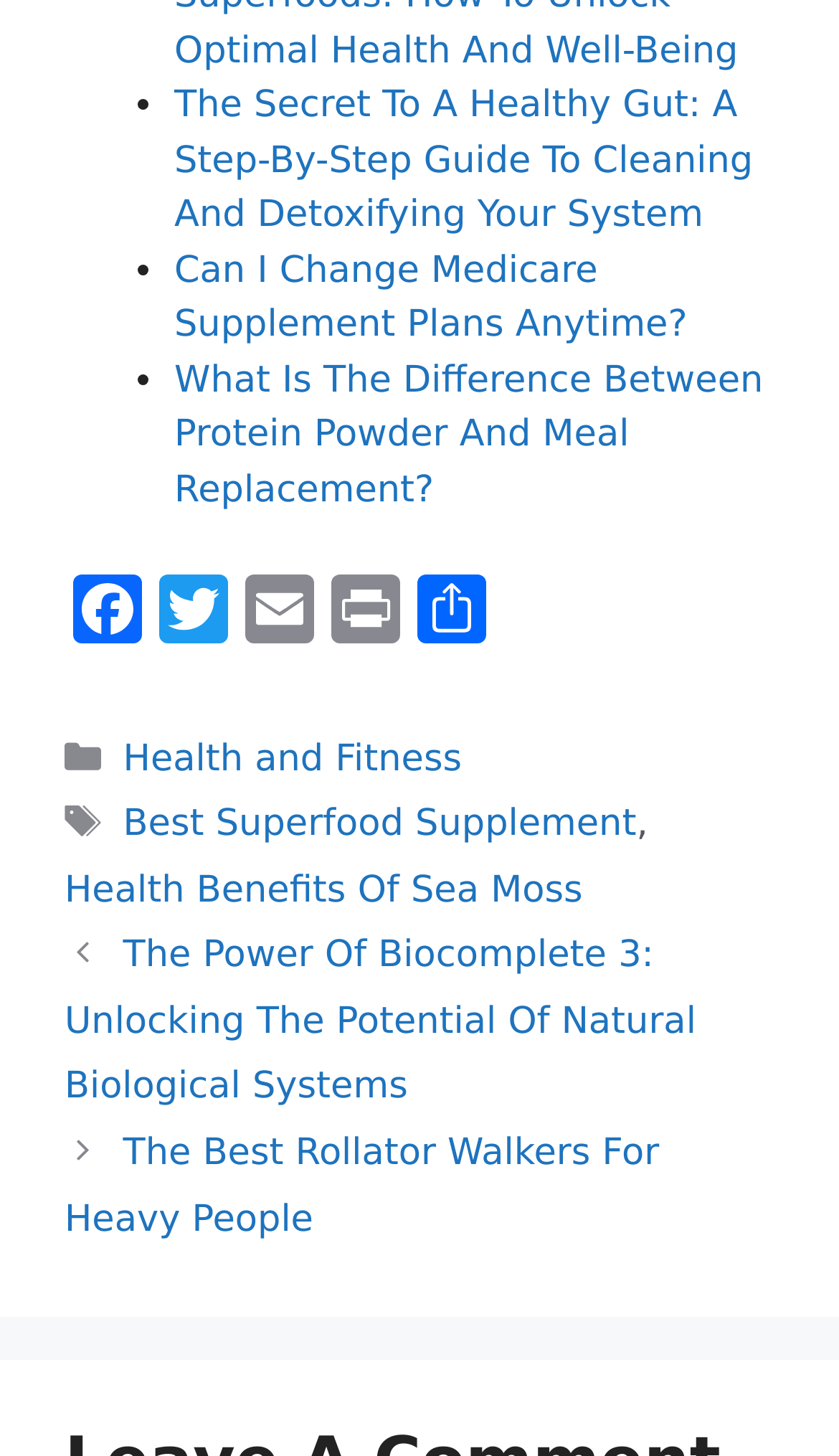Please locate the bounding box coordinates of the region I need to click to follow this instruction: "Share this page on social media".

[0.487, 0.394, 0.59, 0.449]